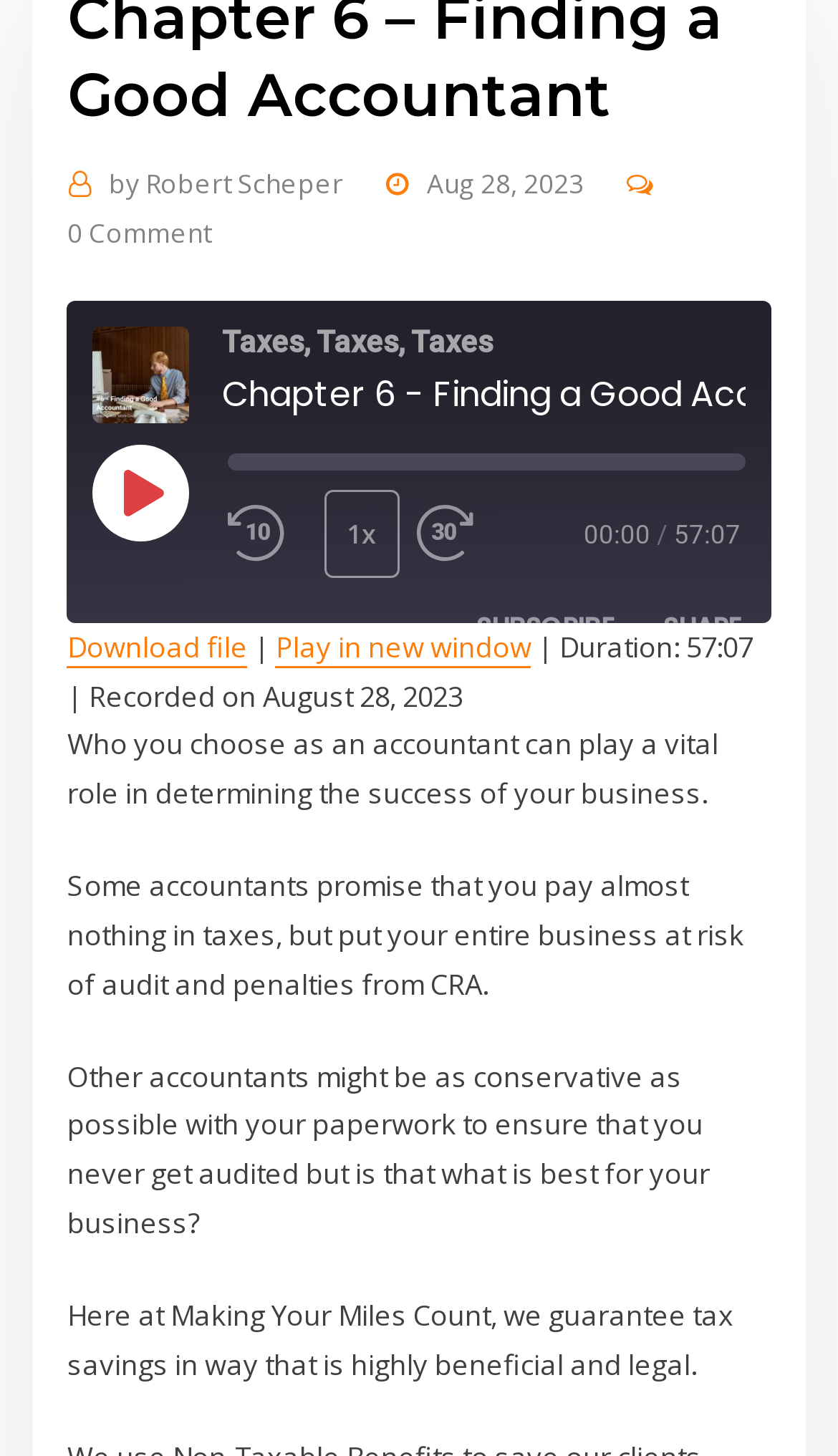Locate the coordinates of the bounding box for the clickable region that fulfills this instruction: "Subscribe to the channel".

[0.543, 0.401, 0.758, 0.461]